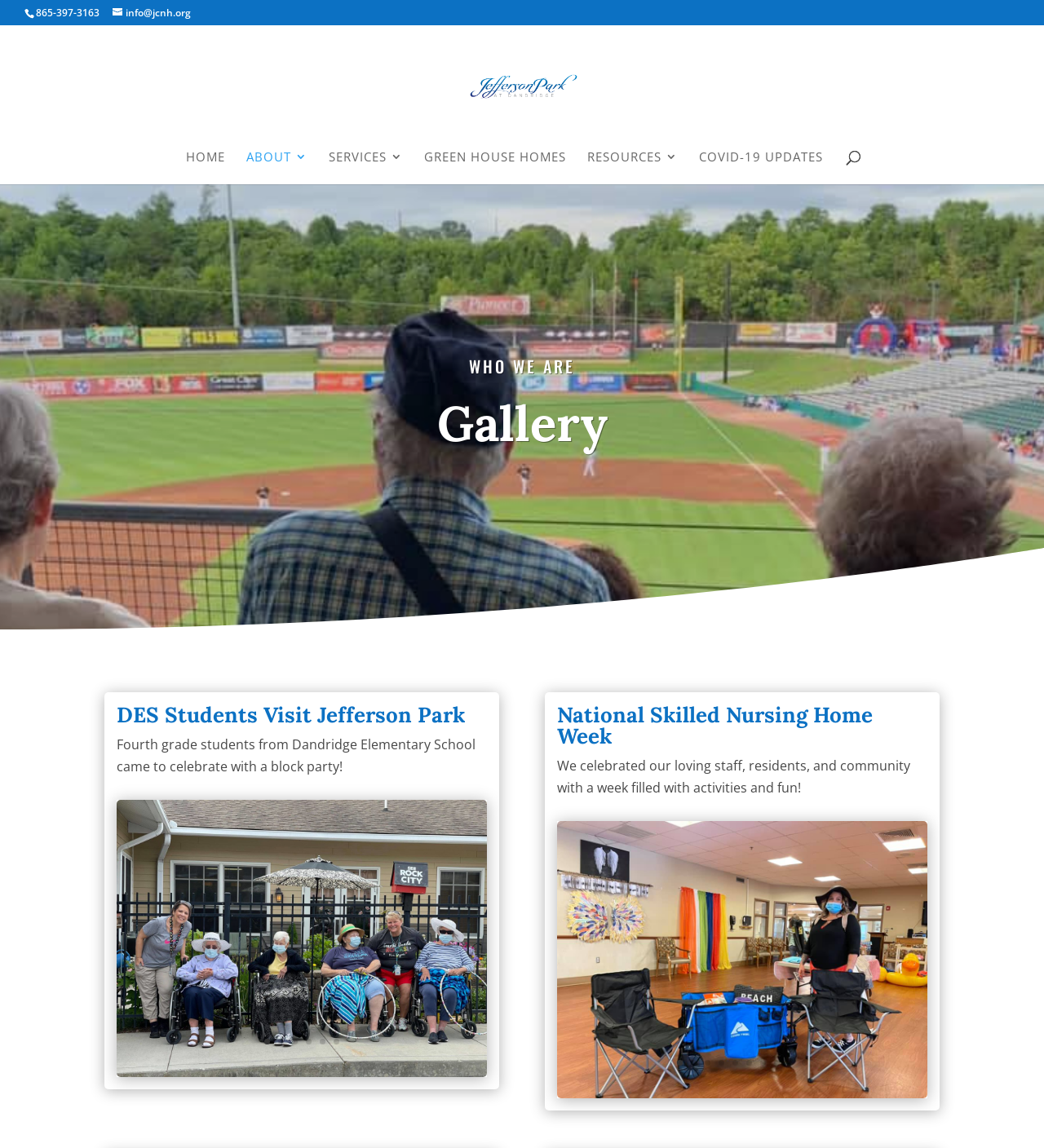Find the bounding box coordinates of the element I should click to carry out the following instruction: "Go to the home page".

[0.178, 0.131, 0.215, 0.161]